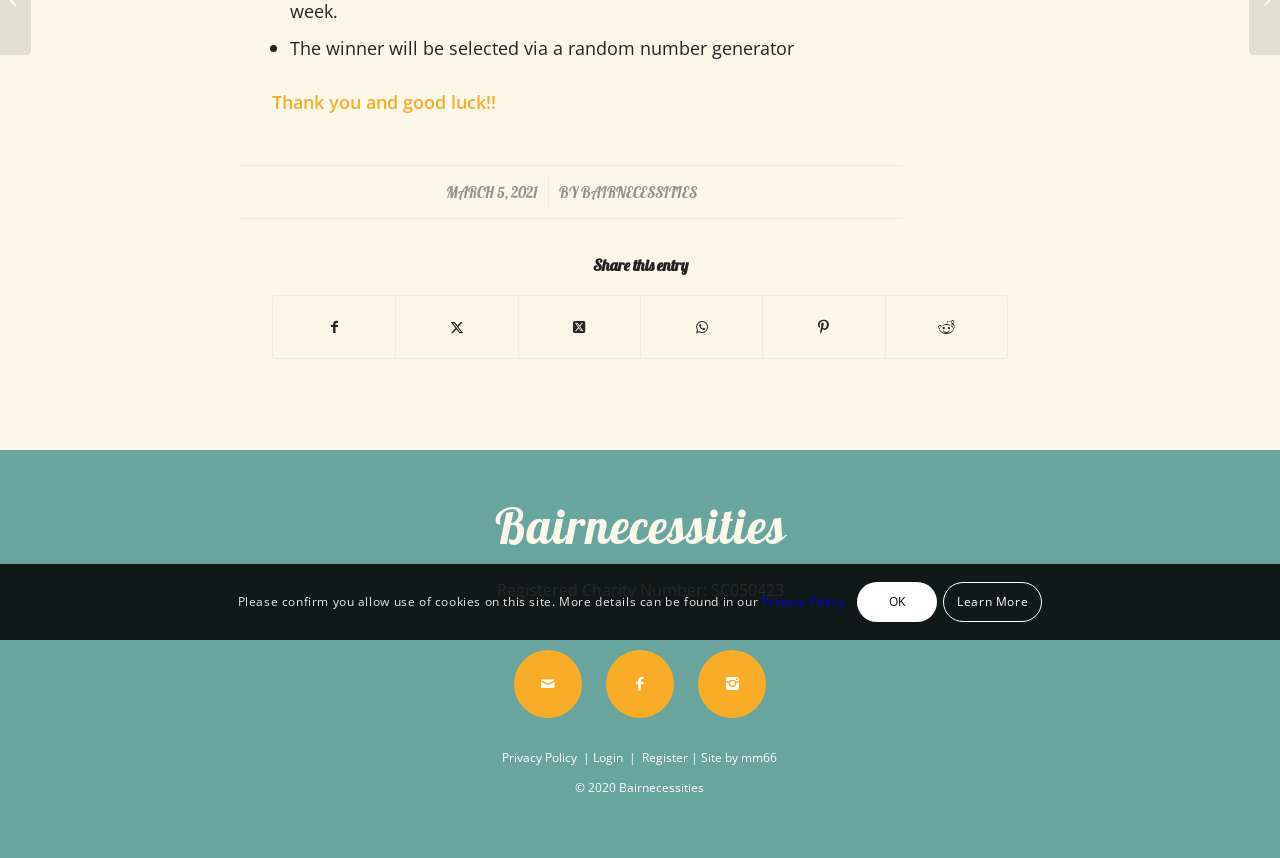Locate the bounding box coordinates of the UI element described by: "Menu". Provide the coordinates as four float numbers between 0 and 1, formatted as [left, top, right, bottom].

None